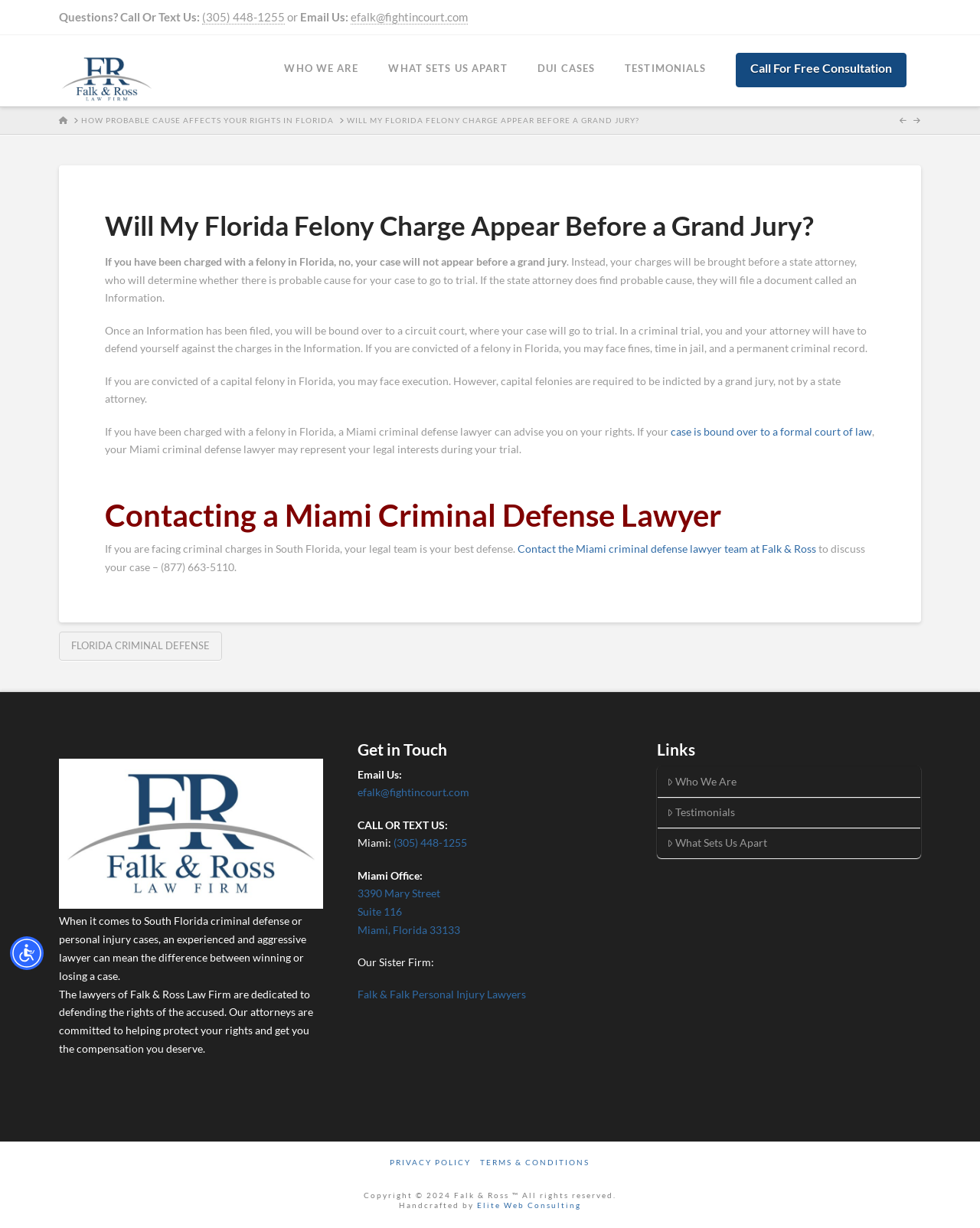Please specify the bounding box coordinates of the region to click in order to perform the following instruction: "Get in touch with the Miami office".

[0.365, 0.681, 0.477, 0.692]